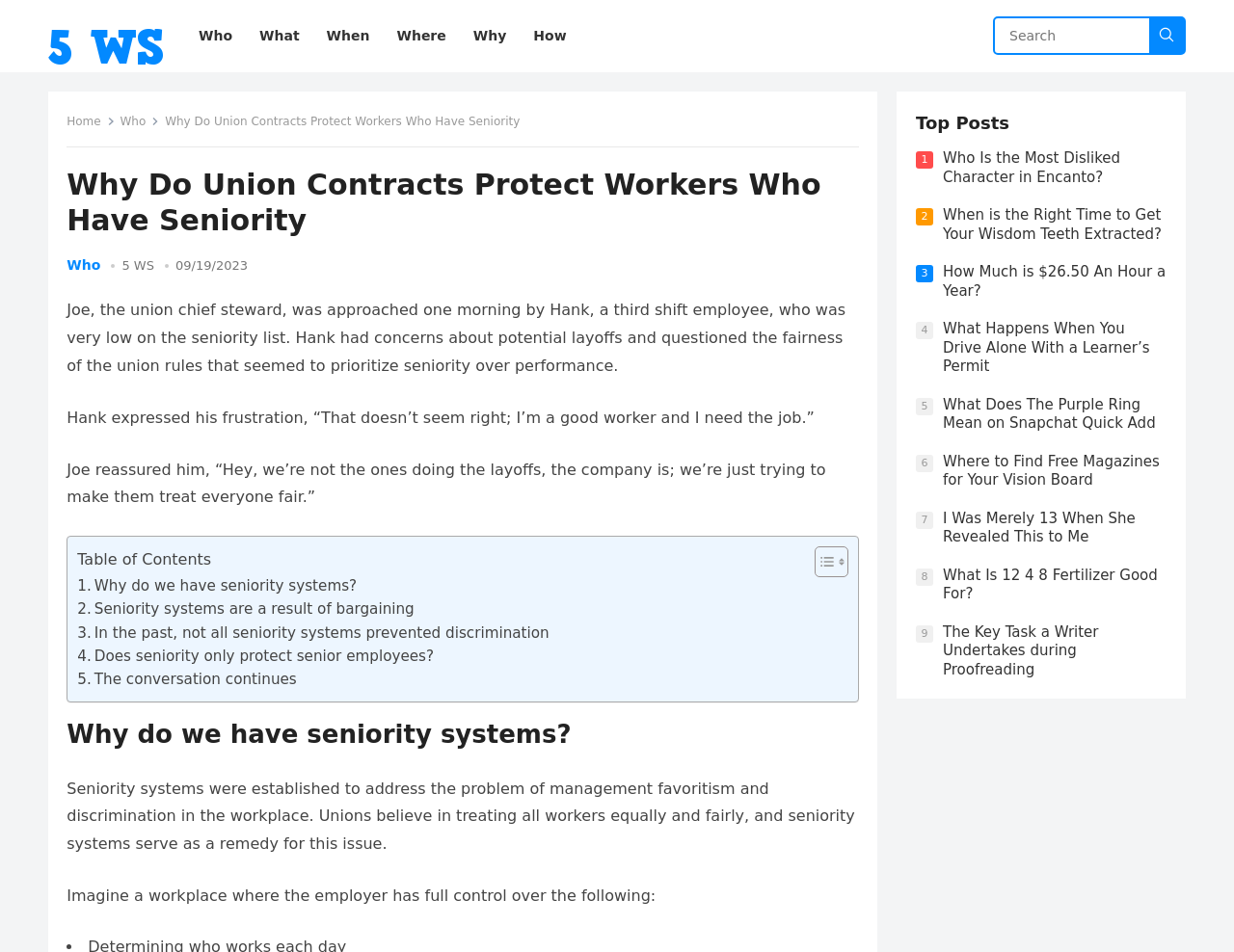Locate the bounding box coordinates of the element to click to perform the following action: 'Search for something'. The coordinates should be given as four float values between 0 and 1, in the form of [left, top, right, bottom].

[0.806, 0.019, 0.959, 0.056]